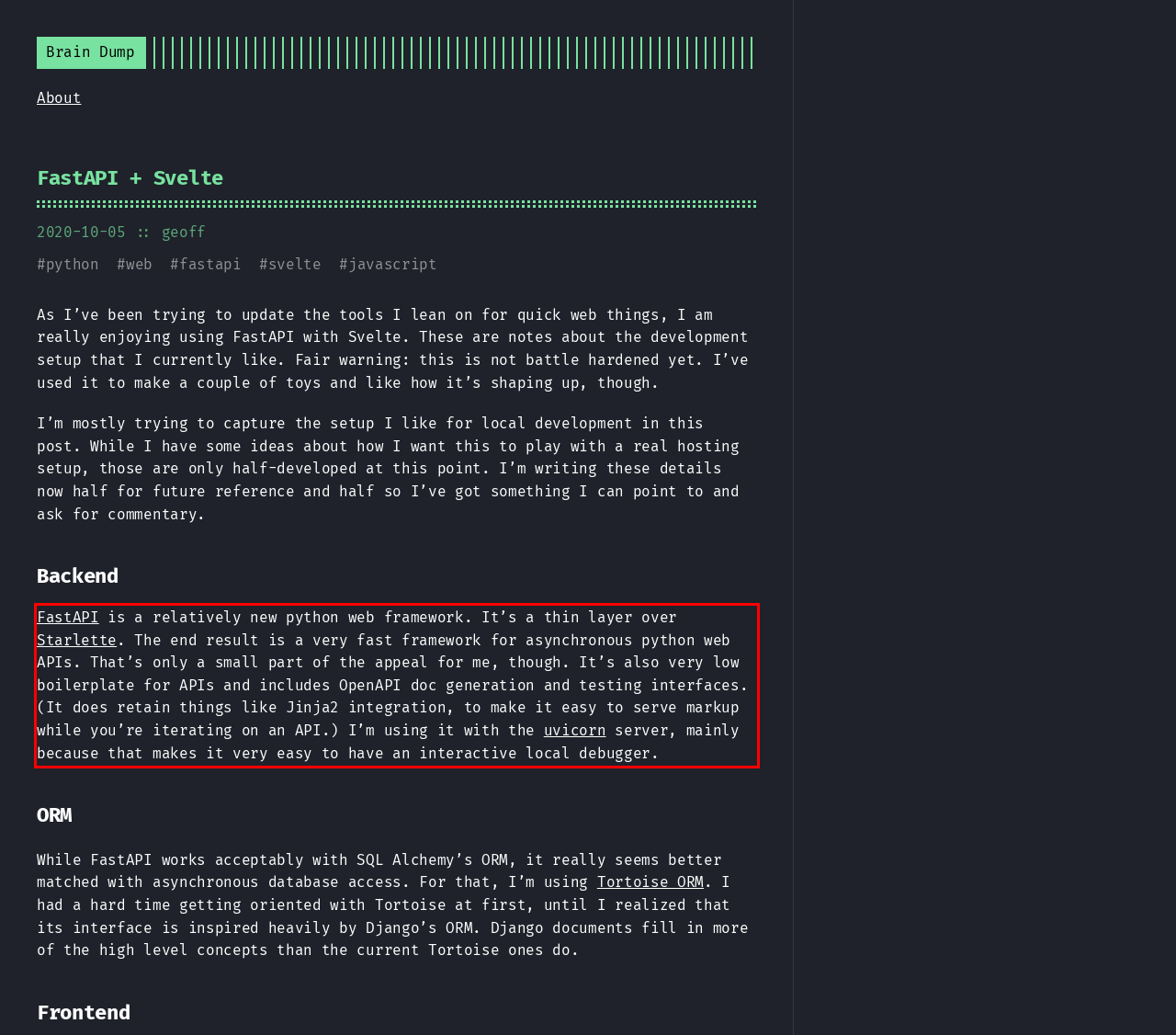Analyze the red bounding box in the provided webpage screenshot and generate the text content contained within.

FastAPI is a relatively new python web framework. It’s a thin layer over Starlette. The end result is a very fast framework for asynchronous python web APIs. That’s only a small part of the appeal for me, though. It’s also very low boilerplate for APIs and includes OpenAPI doc generation and testing interfaces. (It does retain things like Jinja2 integration, to make it easy to serve markup while you’re iterating on an API.) I’m using it with the uvicorn server, mainly because that makes it very easy to have an interactive local debugger.